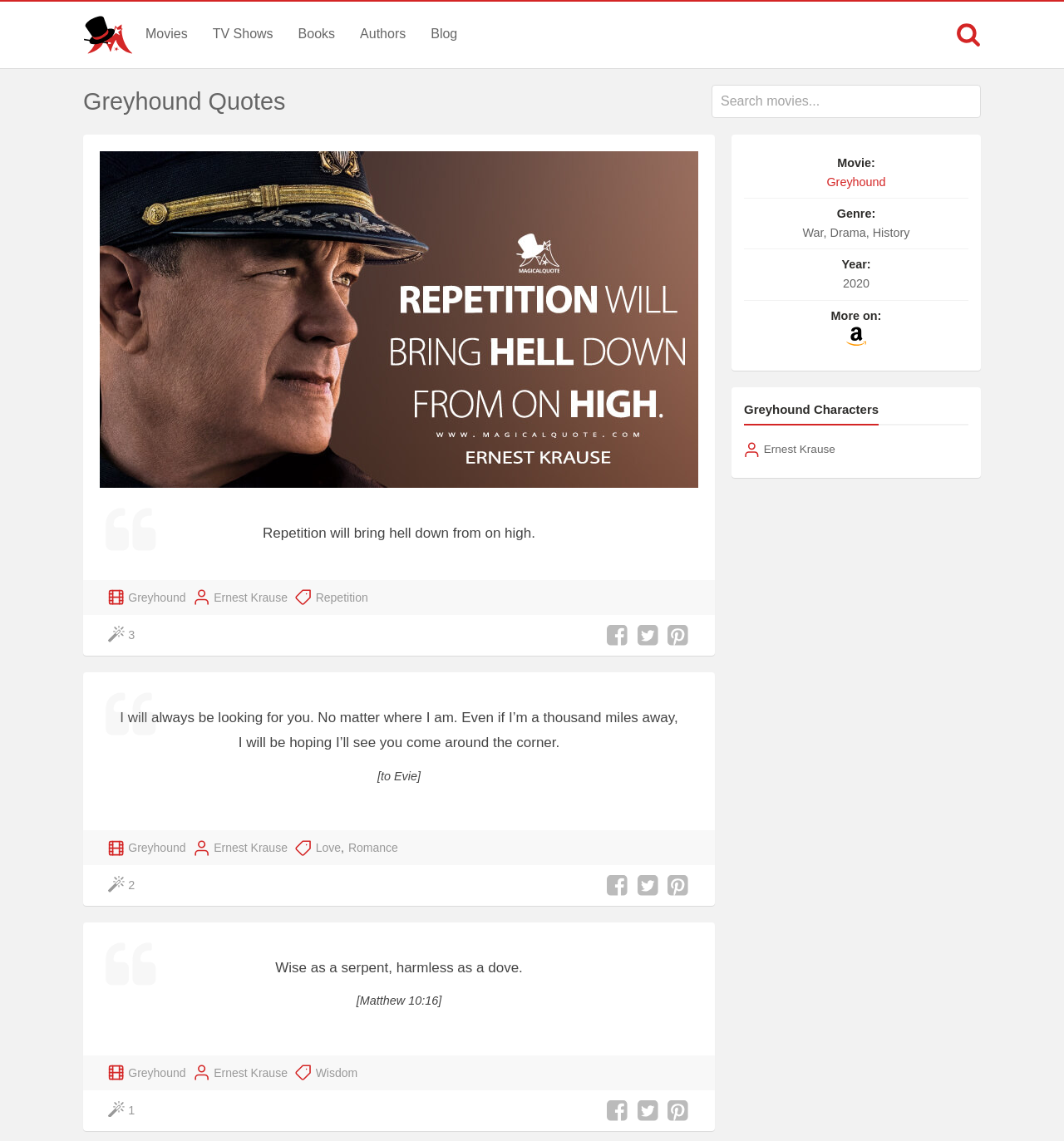Look at the image and give a detailed response to the following question: What is the name of the movie quoted on this webpage?

The webpage has a heading 'Greyhound Quotes' and multiple quotes are attributed to 'Greyhound', so it can be inferred that the movie being quoted is 'Greyhound'.